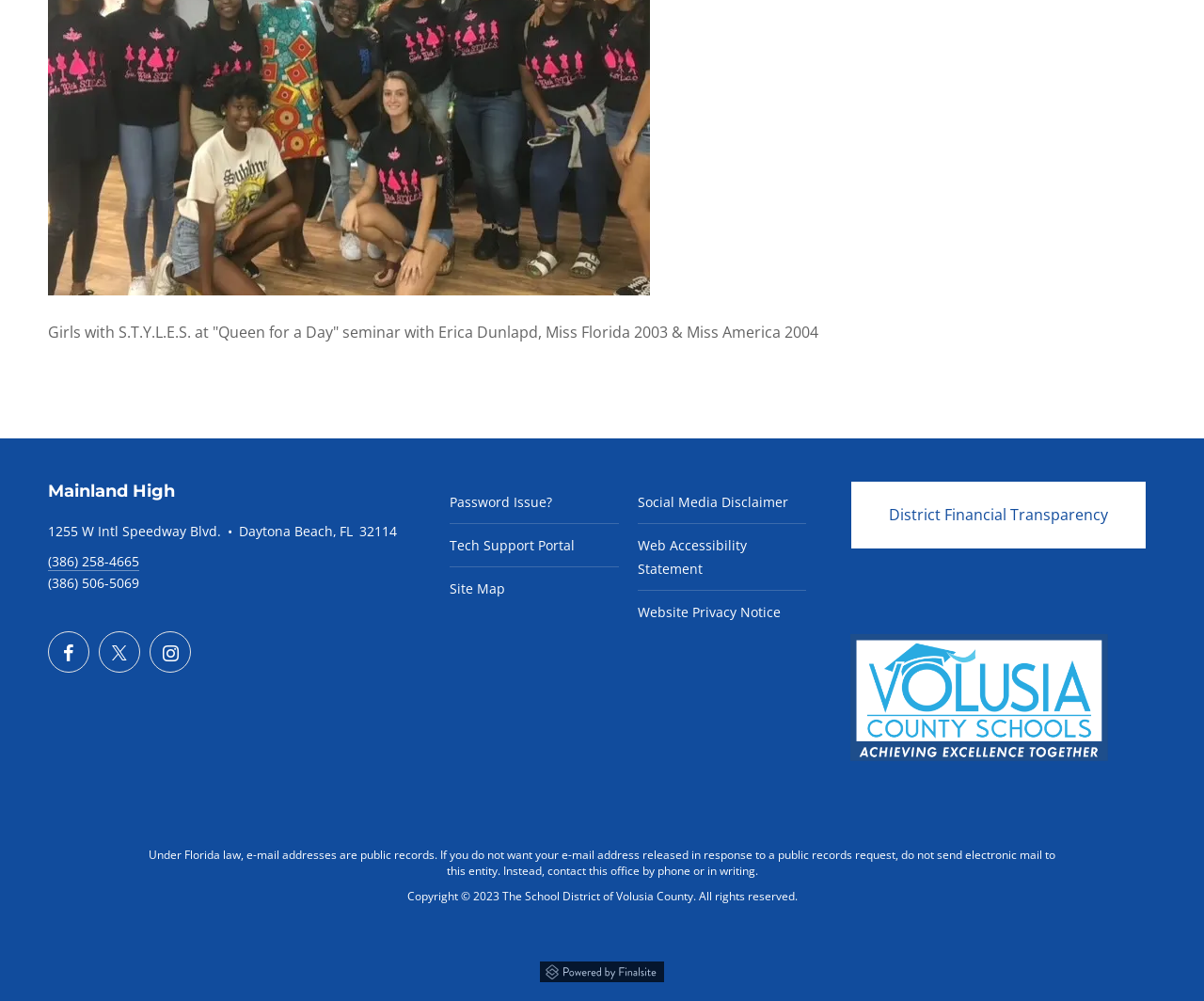Refer to the screenshot and answer the following question in detail:
What is the address of Mainland High?

The question can be answered by looking at the StaticText elements with IDs 777, 779, 781, and 782, which contain the address information of Mainland High. The address is '1255 W Intl Speedway Blvd, Daytona Beach, FL 32114'.